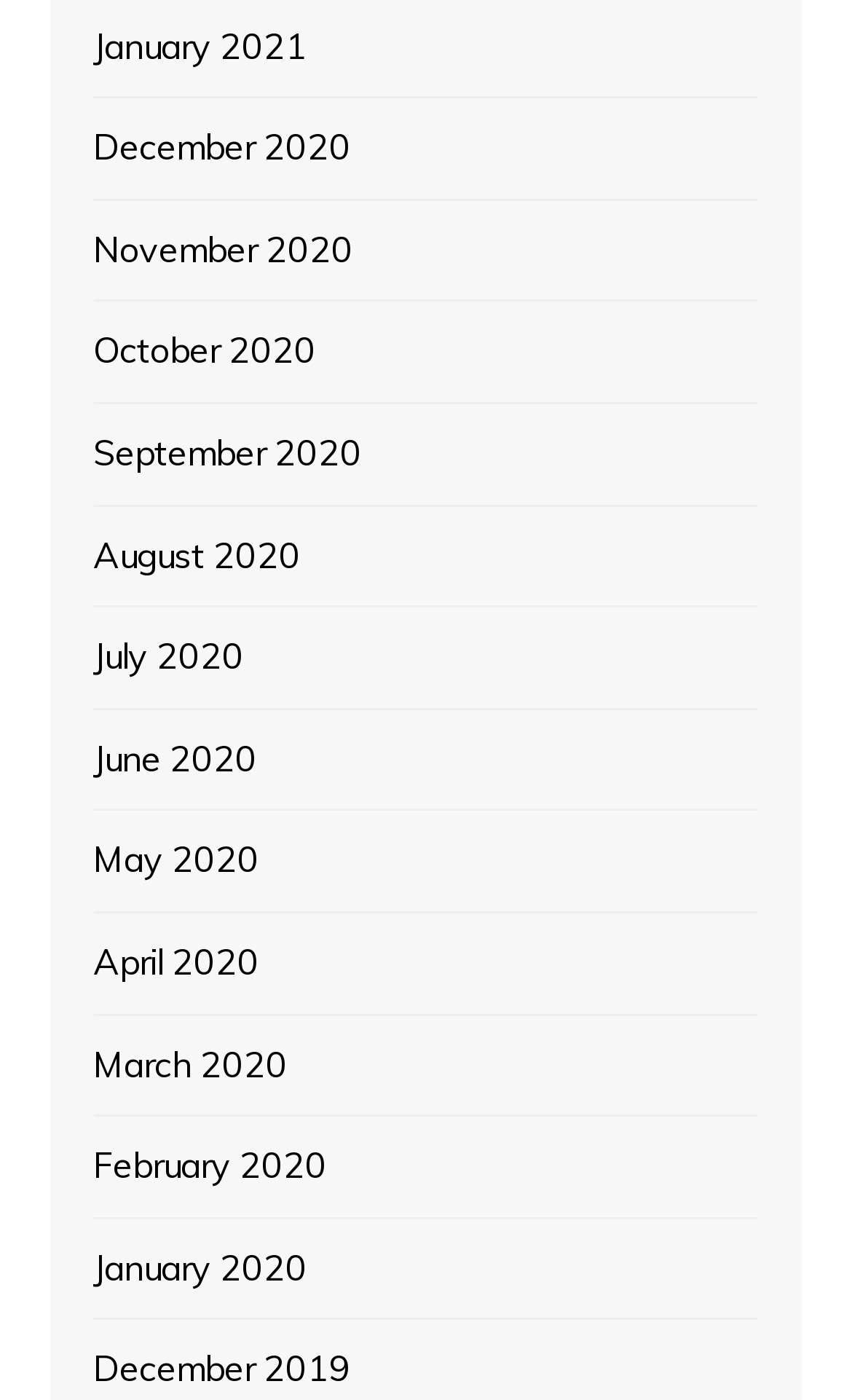Select the bounding box coordinates of the element I need to click to carry out the following instruction: "browse November 2020".

[0.11, 0.159, 0.415, 0.199]